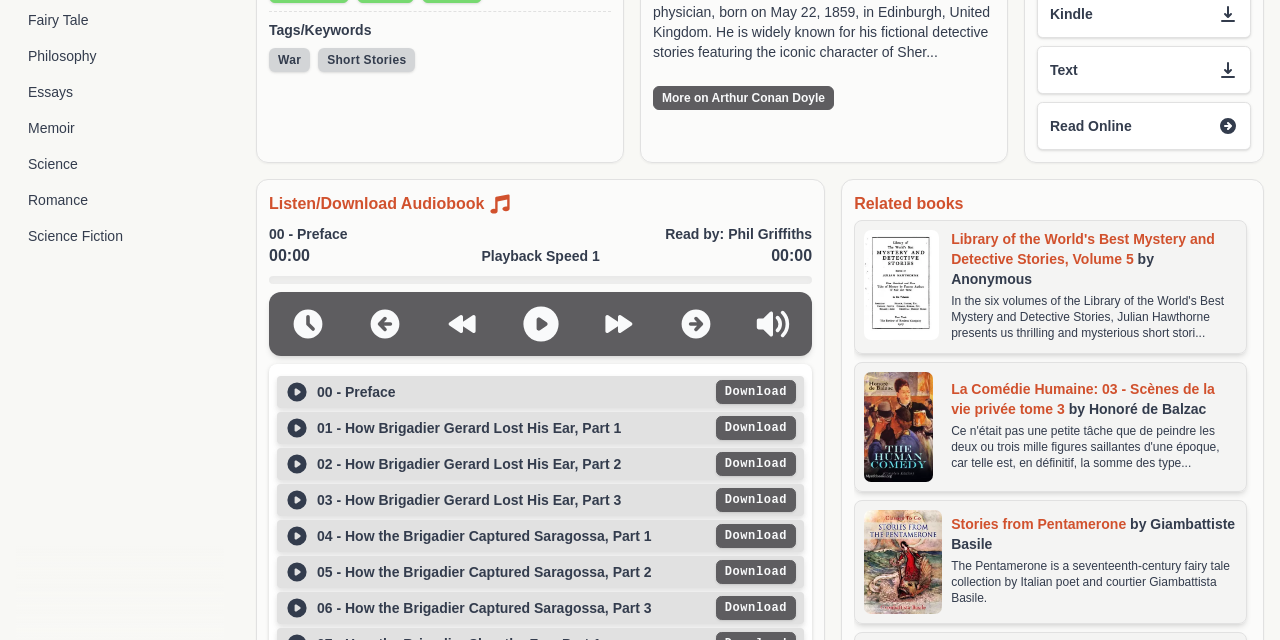Please find the bounding box coordinates (top-left x, top-left y, bottom-right x, bottom-right y) in the screenshot for the UI element described as follows: Romance

[0.012, 0.288, 0.175, 0.338]